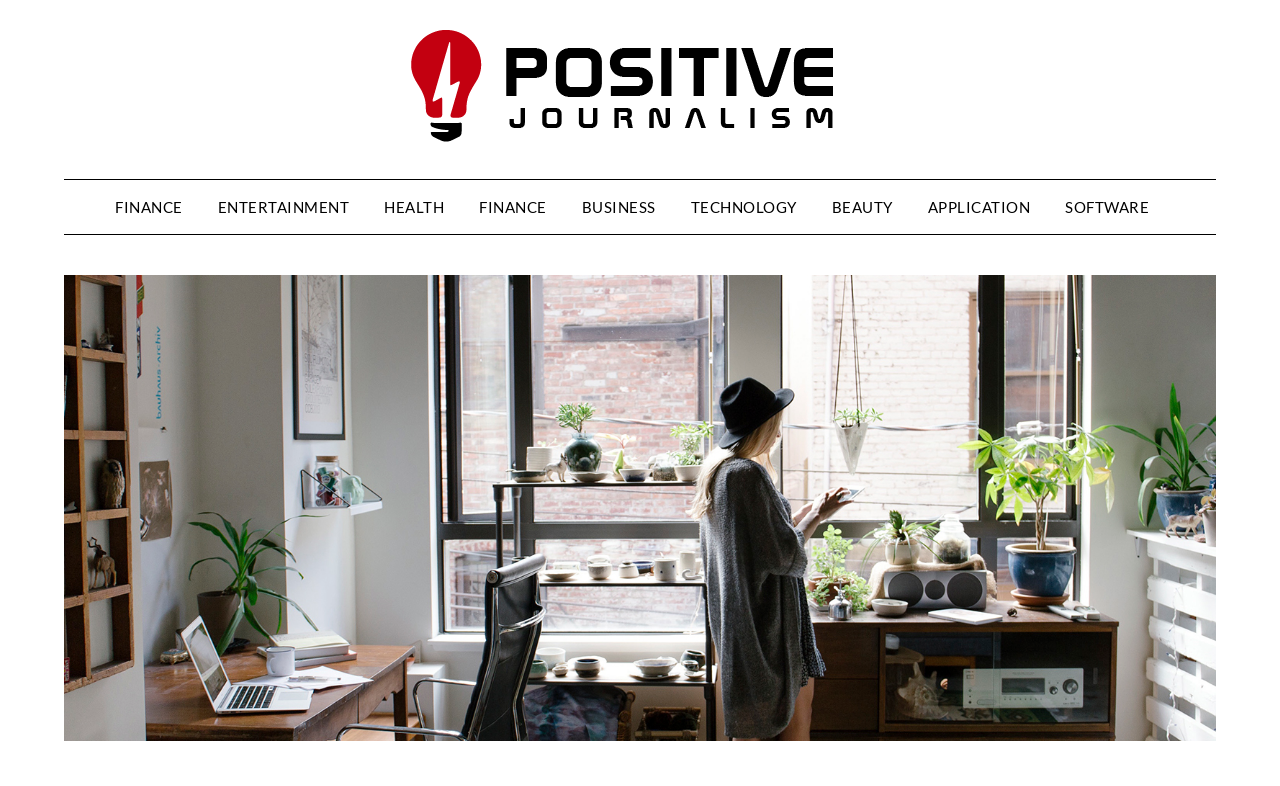What is the main title displayed on this webpage?

Make Money Online Programs – Yet to Know More about It